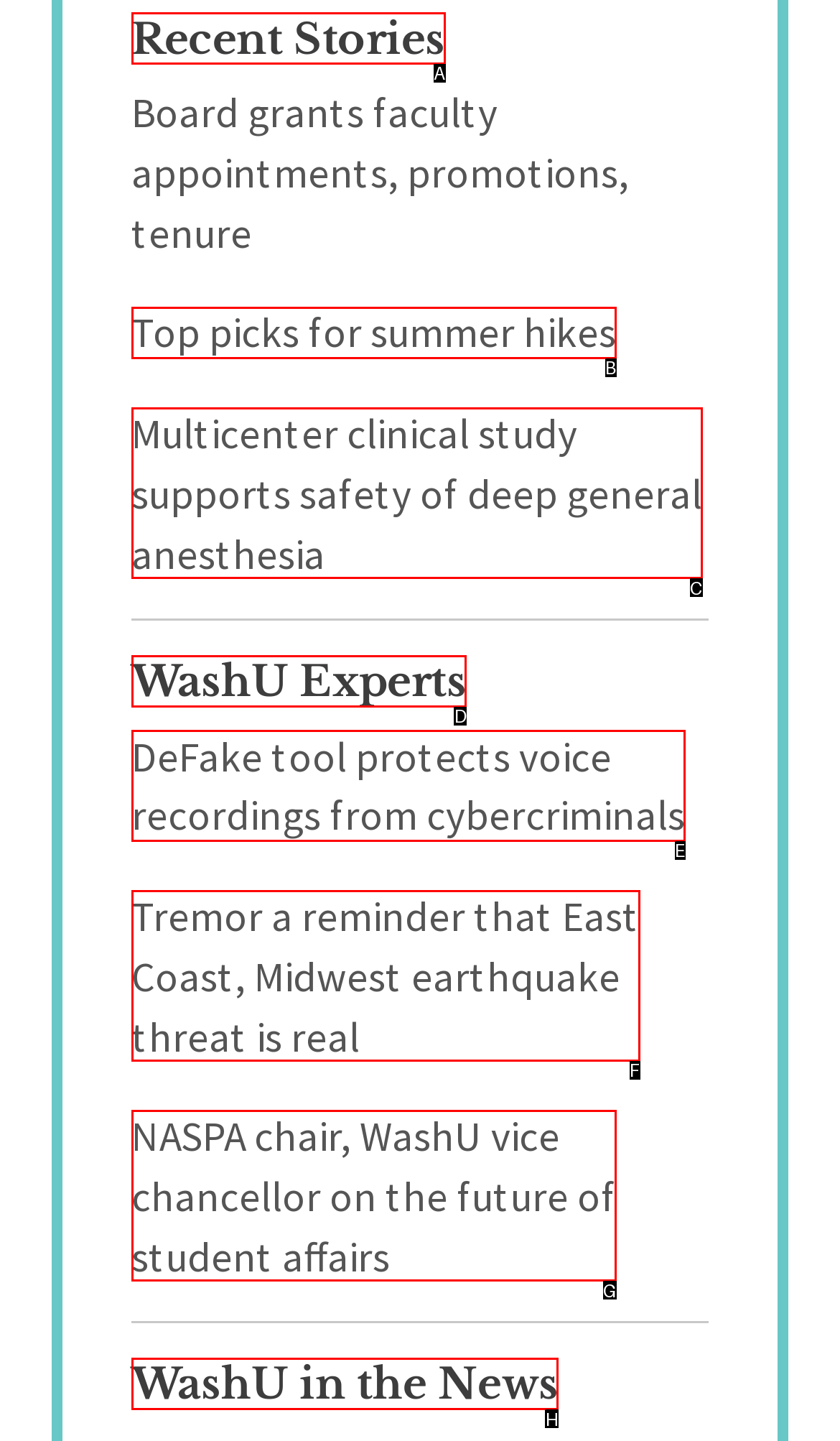Using the description: WashU Experts
Identify the letter of the corresponding UI element from the choices available.

D